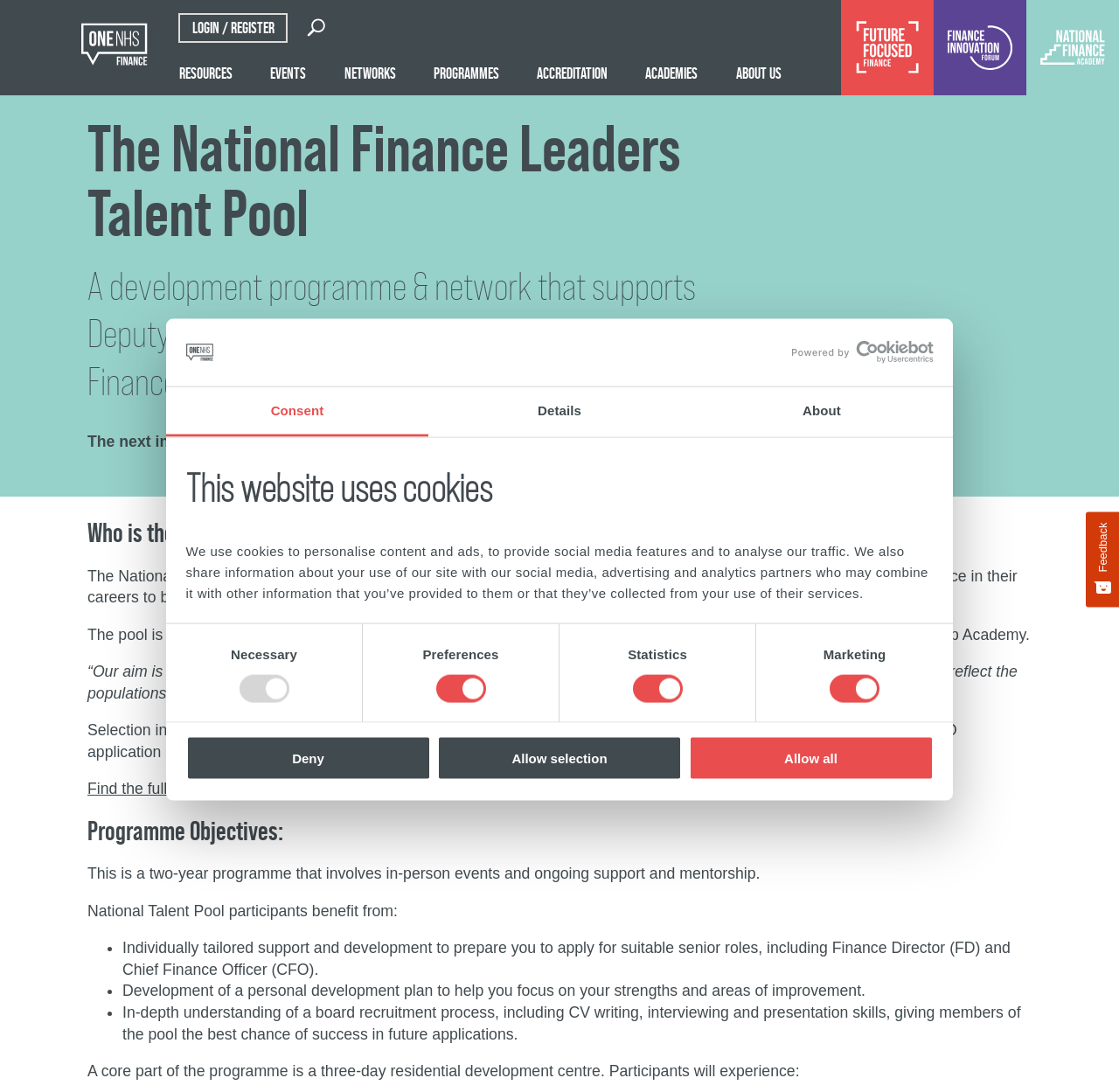Find the bounding box coordinates of the clickable region needed to perform the following instruction: "Click the 'Allow all' button". The coordinates should be provided as four float numbers between 0 and 1, i.e., [left, top, right, bottom].

[0.615, 0.674, 0.834, 0.715]